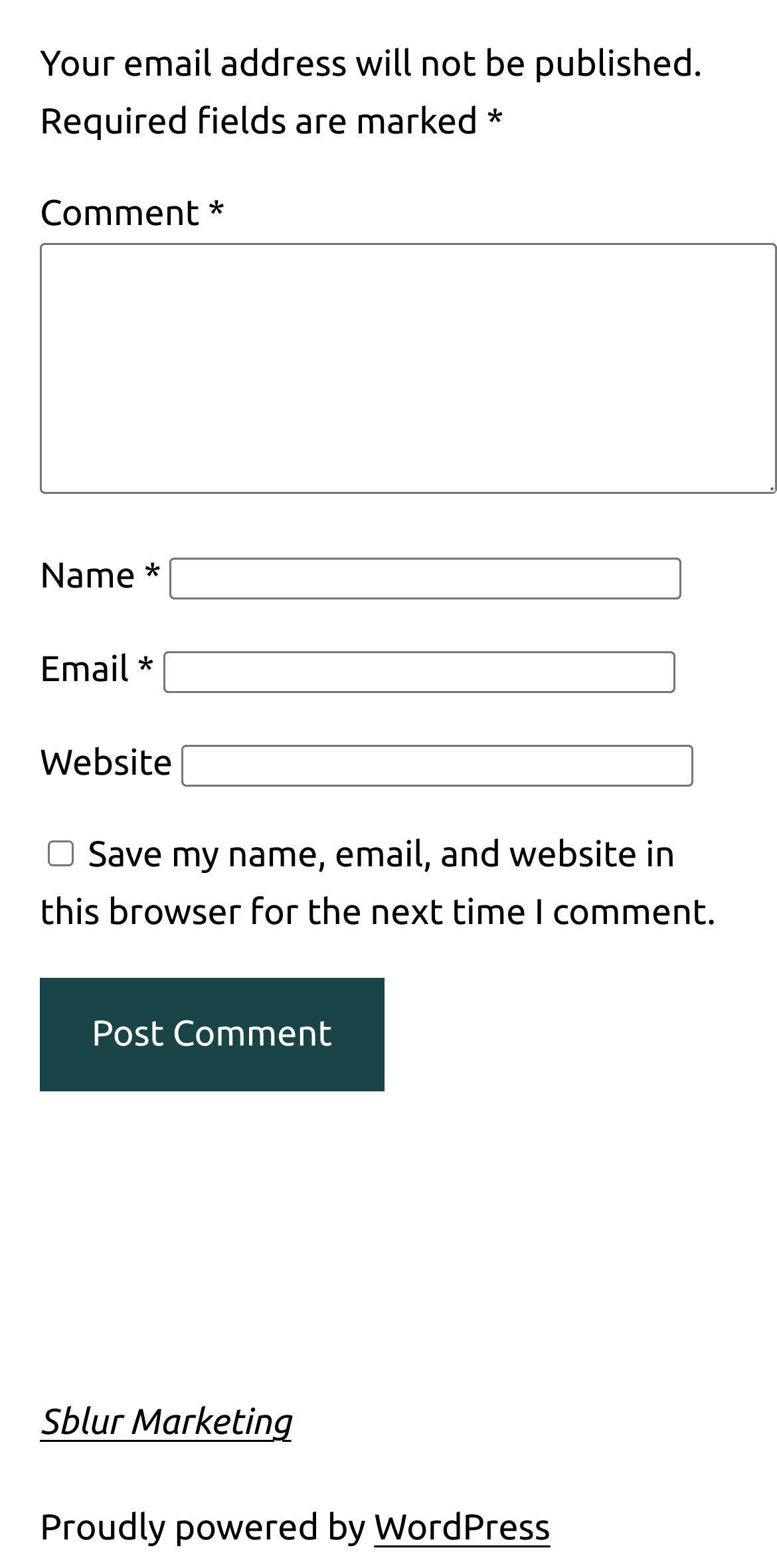For the following element description, predict the bounding box coordinates in the format (top-left x, top-left y, bottom-right x, bottom-right y). All values should be floating point numbers between 0 and 1. Description: name="submit" value="Post Comment"

[0.051, 0.624, 0.494, 0.696]